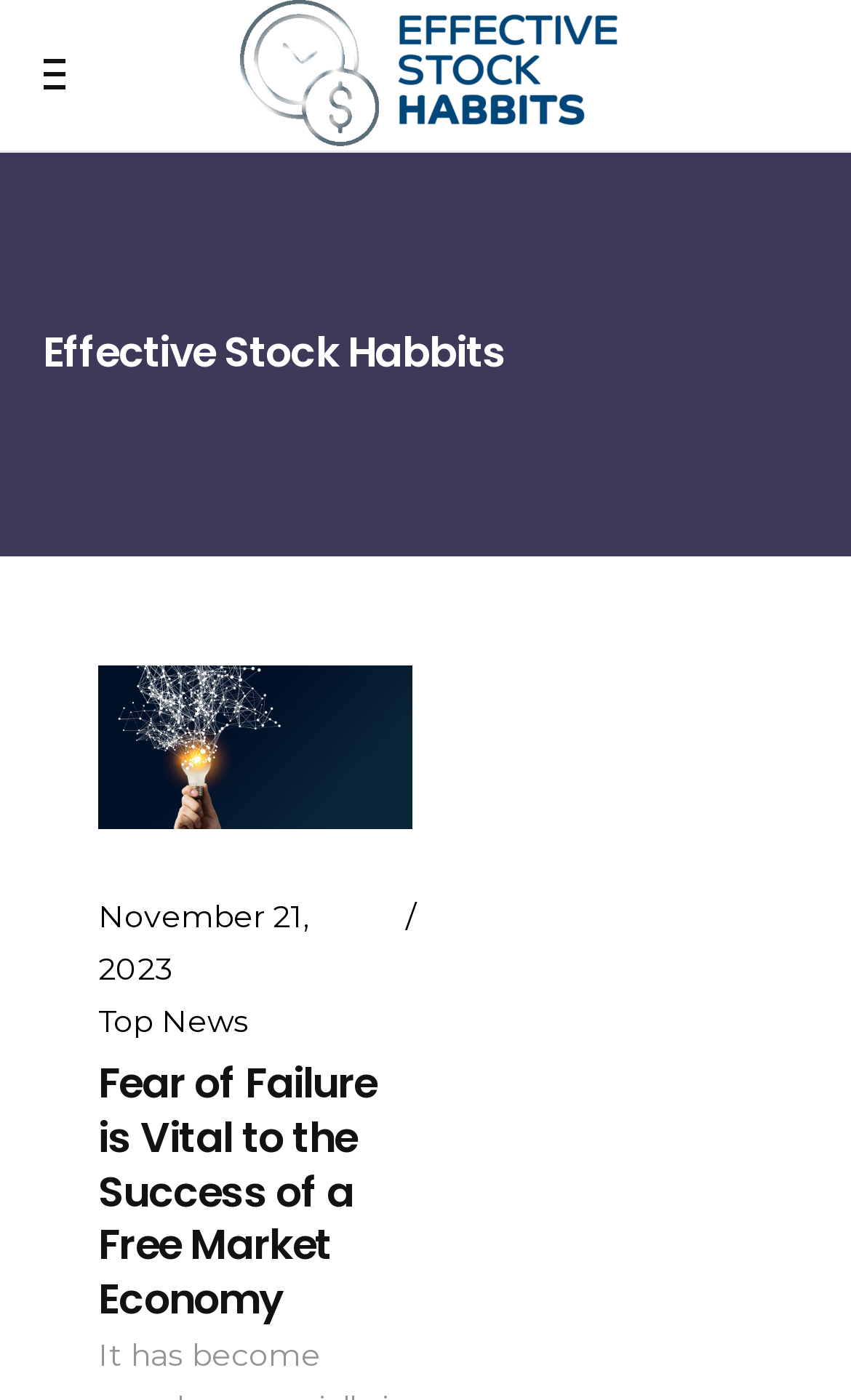Locate the bounding box for the described UI element: "November 21, 2023". Ensure the coordinates are four float numbers between 0 and 1, formatted as [left, top, right, bottom].

[0.115, 0.641, 0.364, 0.707]